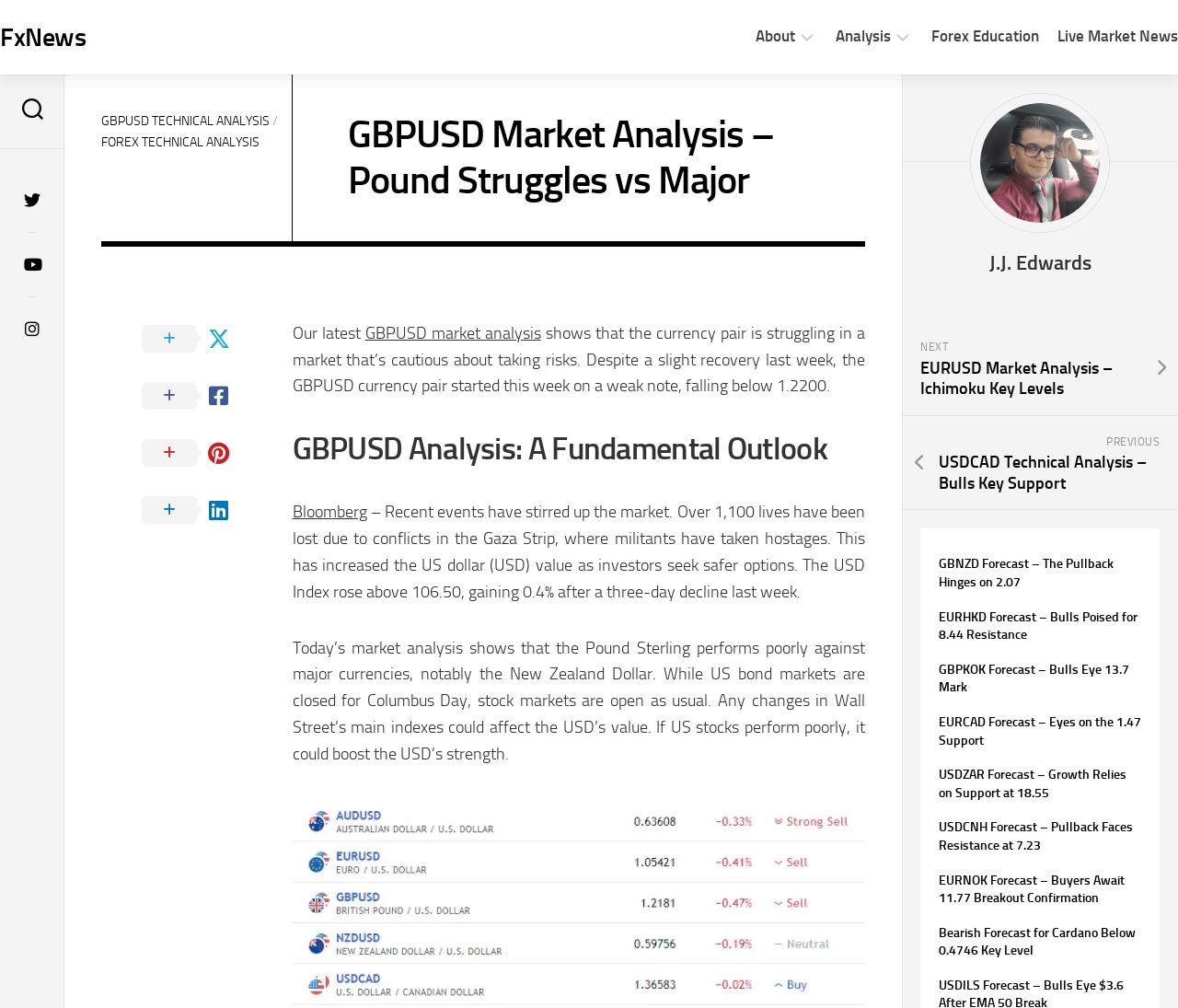Describe all the key features of the webpage in detail.

The webpage is focused on GBPUSD market analysis, with a title "GBPUSD Market Analysis – Pound Struggles vs Major" at the top. Below the title, there are several links to other market analysis pages, including Forex Technical Analysis, Indices Market Analysis, and Commodity Trading Analysis.

On the left side of the page, there are social media links and a button to subscribe to FxNews. Above these links, there is a navigation menu with links to About, Analysis, Forex Education, and Live Market News.

The main content of the page is divided into sections. The first section provides a technical analysis of GBPUSD, with a heading "GBPUSD TECHNICAL ANALYSIS" and a brief description of the market trend. Below this section, there is a heading "GBPUSD Market Analysis – Pound Struggles vs Major" followed by a detailed analysis of the market, including the impact of recent events on the currency pair.

The analysis is accompanied by links to other relevant market analysis pages, including Bloomberg. The page also features a section with forecasts for other currency pairs, including GBNZD, EURHKD, and USDZAR.

At the bottom of the page, there are links to previous and next market analysis pages, as well as a list of forecasts for various currency pairs. The page also displays the author's name, J.J. Edwards, at the bottom.